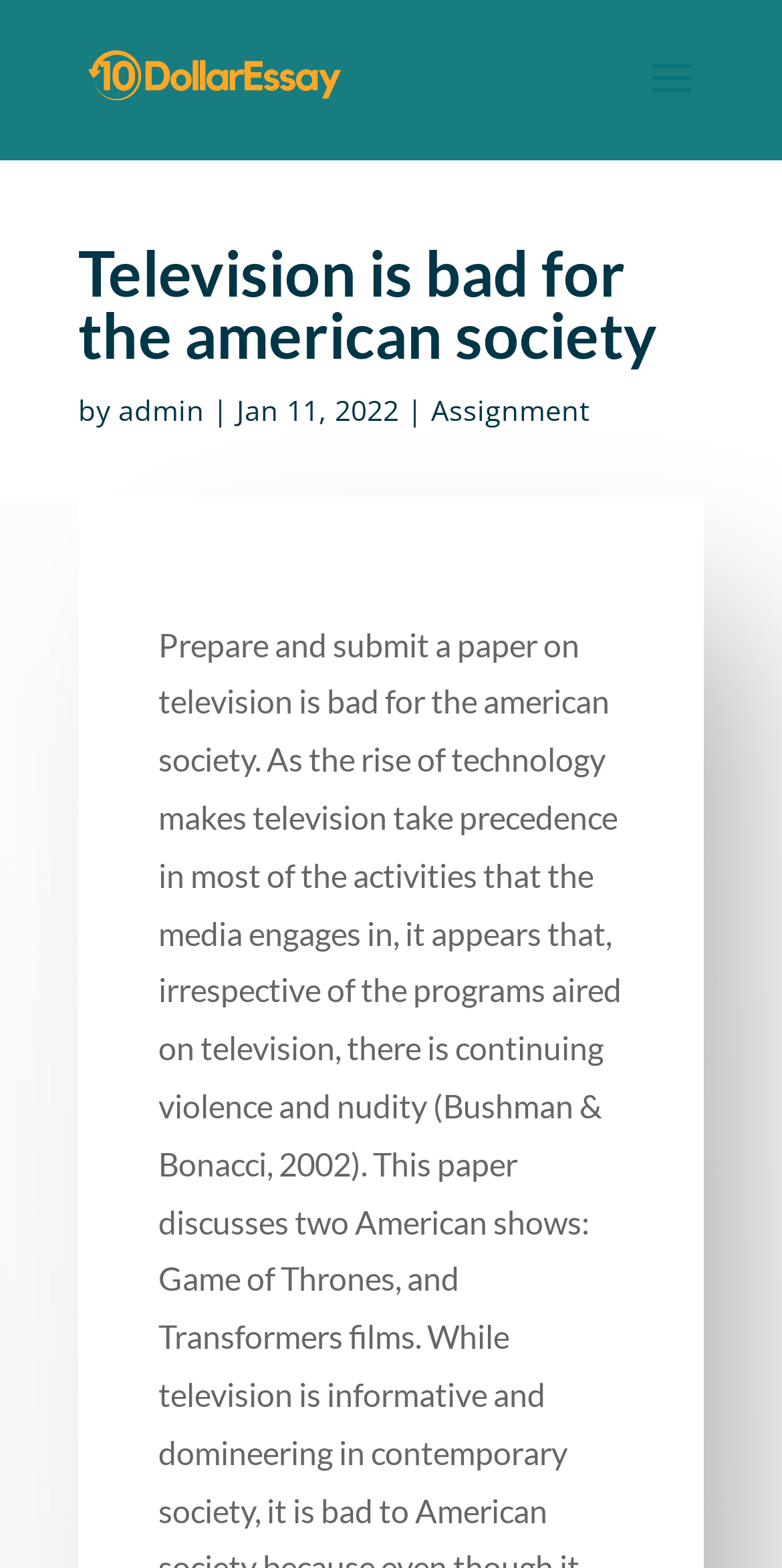Provide the bounding box coordinates of the HTML element this sentence describes: "value="Search"". The bounding box coordinates consist of four float numbers between 0 and 1, i.e., [left, top, right, bottom].

None